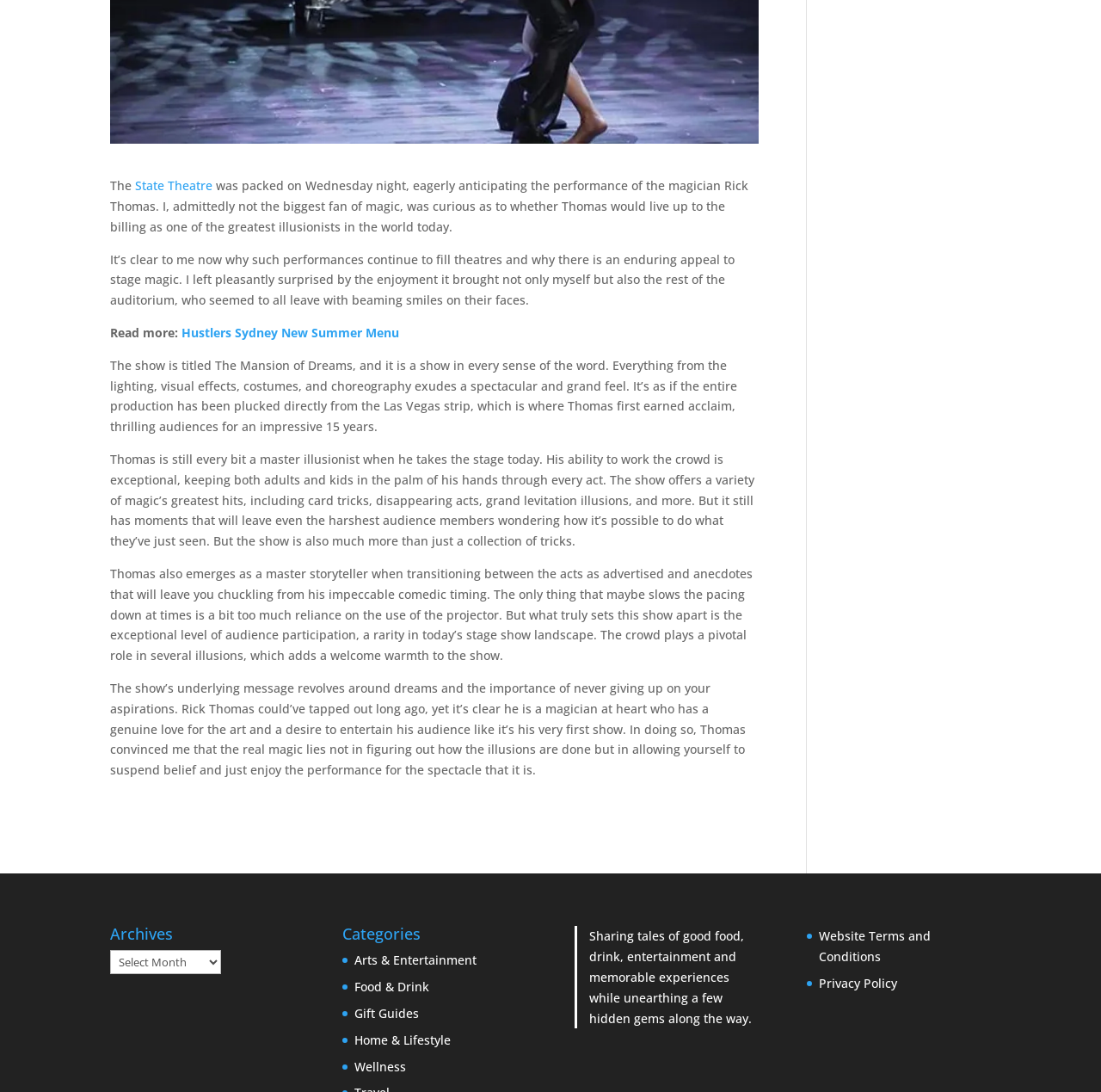Find and provide the bounding box coordinates for the UI element described here: "Hustlers Sydney New Summer Menu". The coordinates should be given as four float numbers between 0 and 1: [left, top, right, bottom].

[0.165, 0.297, 0.362, 0.312]